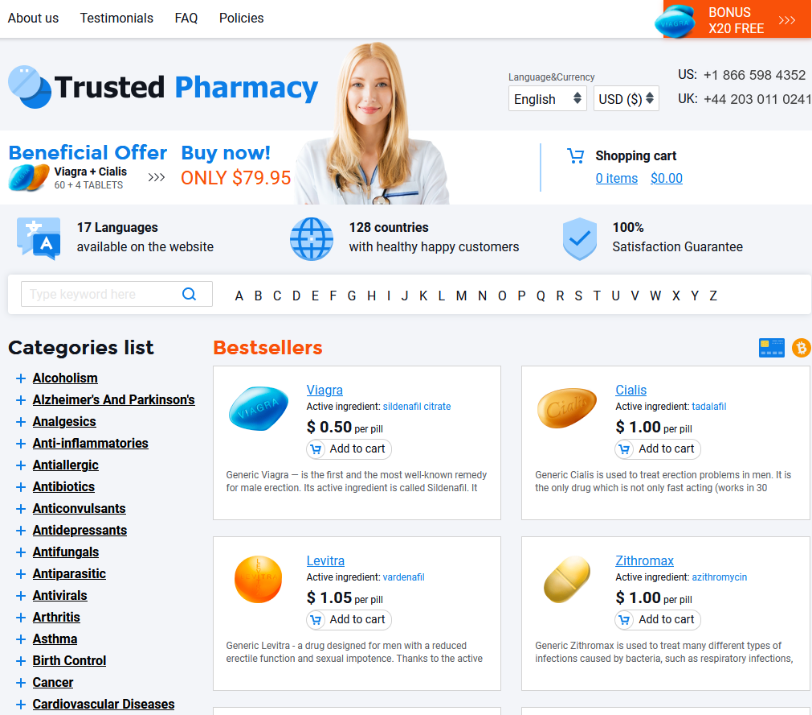Provide a brief response using a word or short phrase to this question:
What is the total cost in the shopping cart?

$0.00